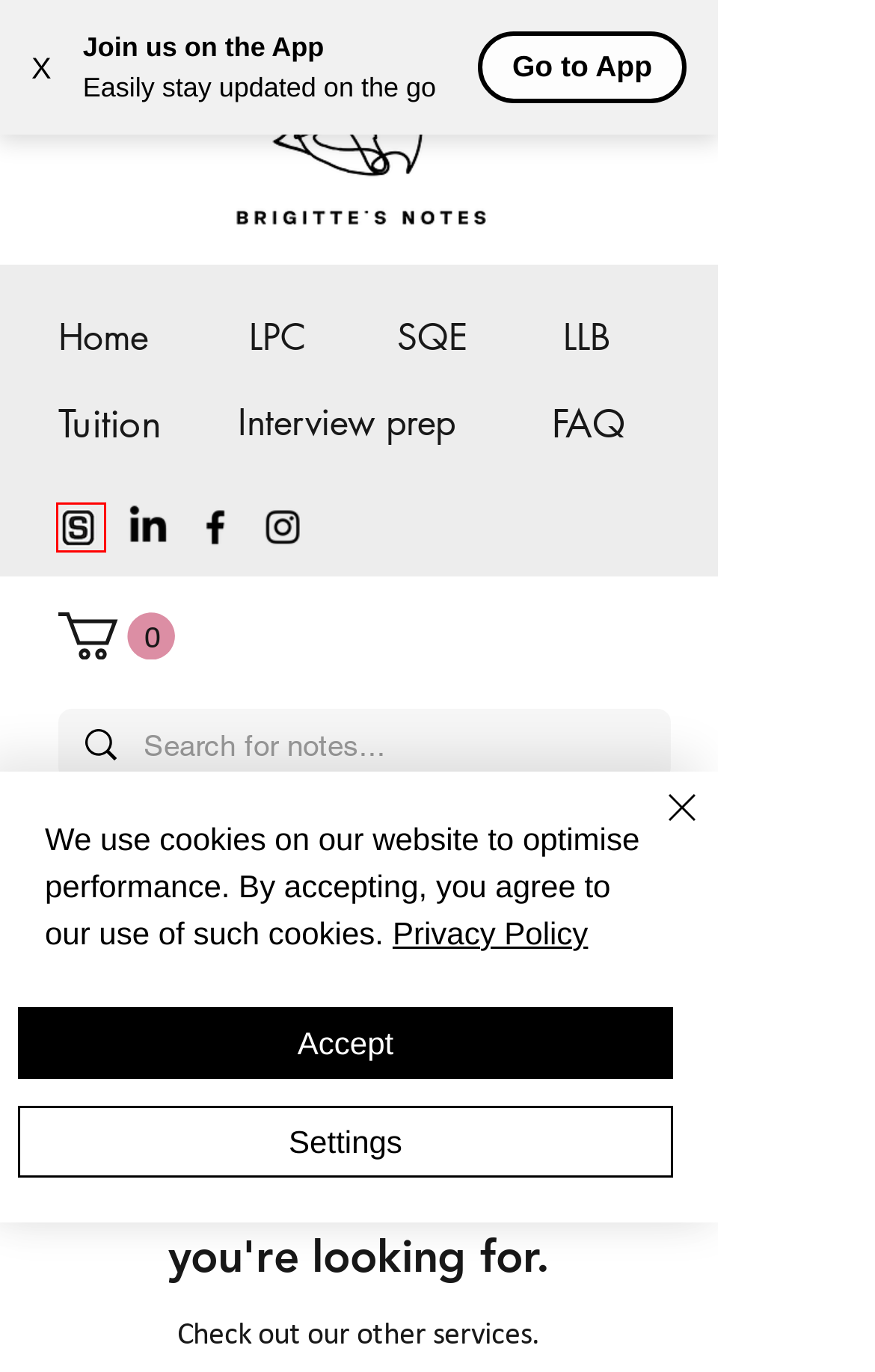Review the webpage screenshot provided, noting the red bounding box around a UI element. Choose the description that best matches the new webpage after clicking the element within the bounding box. The following are the options:
A. LLB Notes | Brigitte's Notes
B. Law Tutoring | From just £34.99/hr | Brigitte's Notes
C. LPC Notes | SQE Notes | Law Tutoring | Brigitte's Notes
D. LPC Notes | Brigitte's Notes
E. Brigittesnotes - Stuvia
F. Cart | Brigitte's Notes
G. SQE Notes 2024/25 | Brigitte's Notes
H. Interview preparation | Training Contract | Brigitte's Notes

E